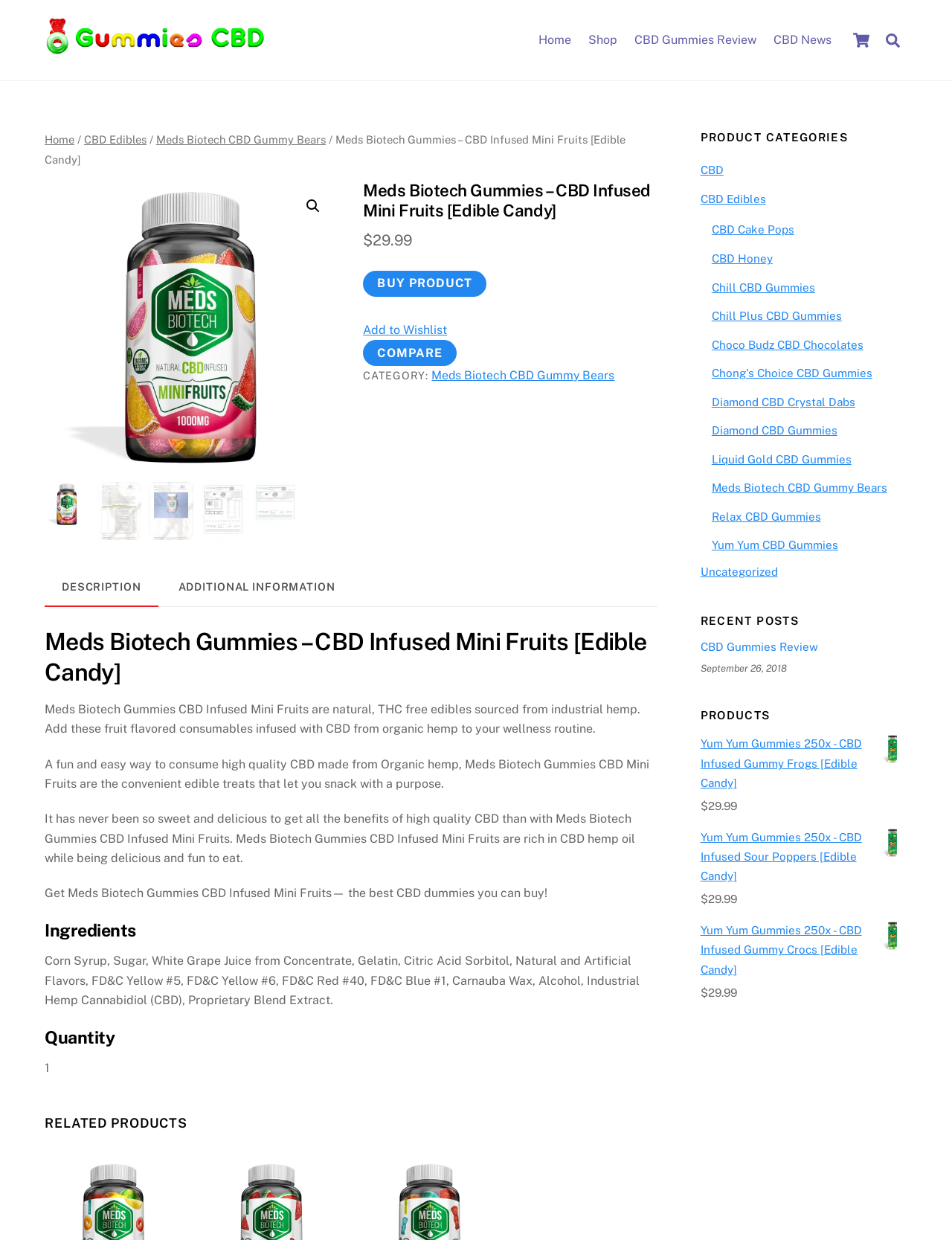How many lab reports are shown on this webpage?
Relying on the image, give a concise answer in one word or a brief phrase.

2